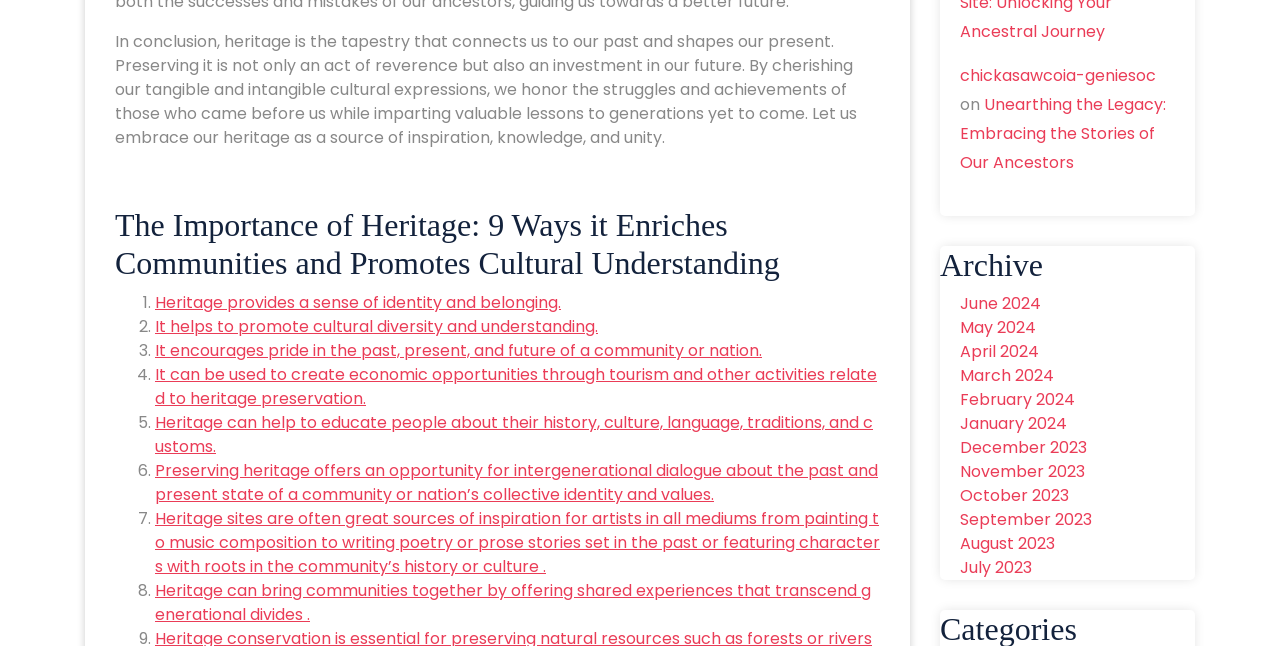Please identify the bounding box coordinates of the element that needs to be clicked to perform the following instruction: "Click on the link to learn about heritage providing a sense of identity and belonging".

[0.121, 0.45, 0.438, 0.485]